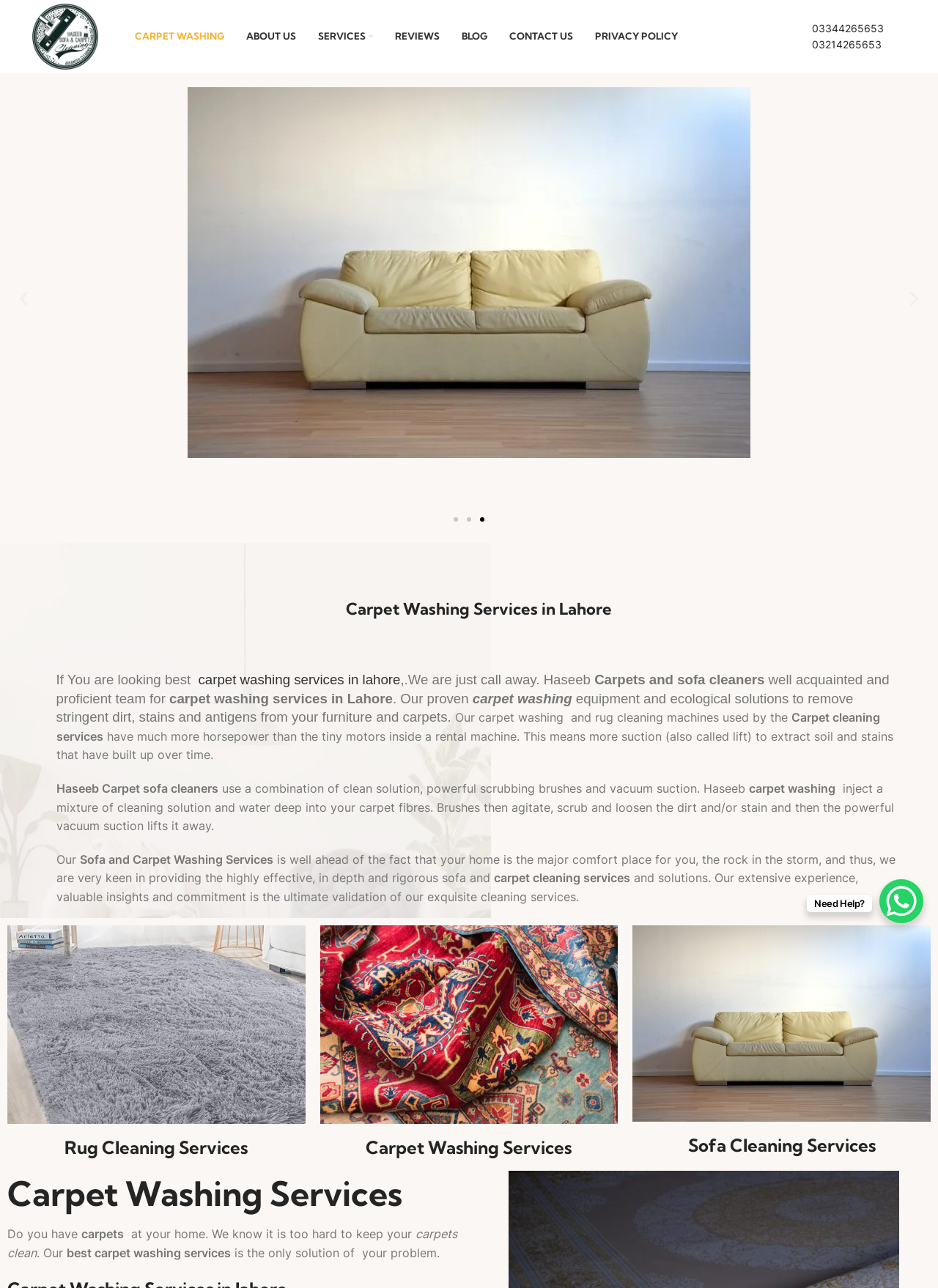What is the phone number for carpet washing services? Analyze the screenshot and reply with just one word or a short phrase.

03344265653